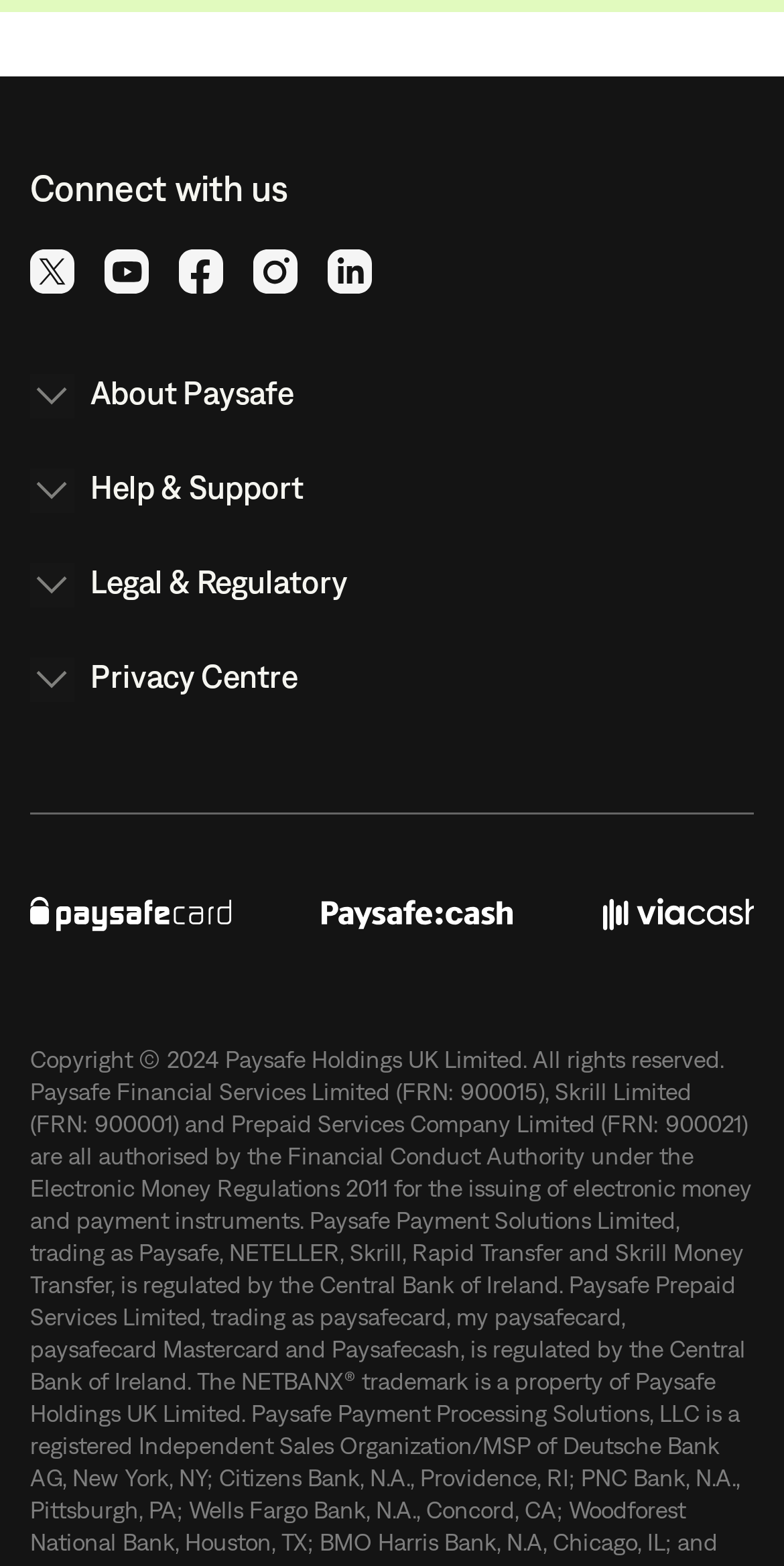Please find the bounding box for the UI element described by: "Privacy Centre".

[0.038, 0.42, 0.962, 0.448]